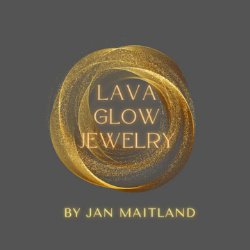Summarize the image with a detailed caption.

The image showcases the elegant logo of "Lava Glow Jewelry," featuring a sophisticated design characterized by a golden spiral that seamlessly entwines around the brand name. The text "LAVA GLOW JEWELRY" is prominently displayed in a striking font, signifying a luxurious and unique jewelry line. Below the main brand name, the phrase "by JAN MAITLAND" is elegantly inscribed, connecting the artistry of the jewelry to its creator. The overall aesthetic embodies a sense of warmth and opulence, inviting viewers into the world of high-quality craftsmanship and stylish accessories. The backdrop enhances the logo's glow, making the design stand out as a hallmark of creativity and luxury in the jewelry market.